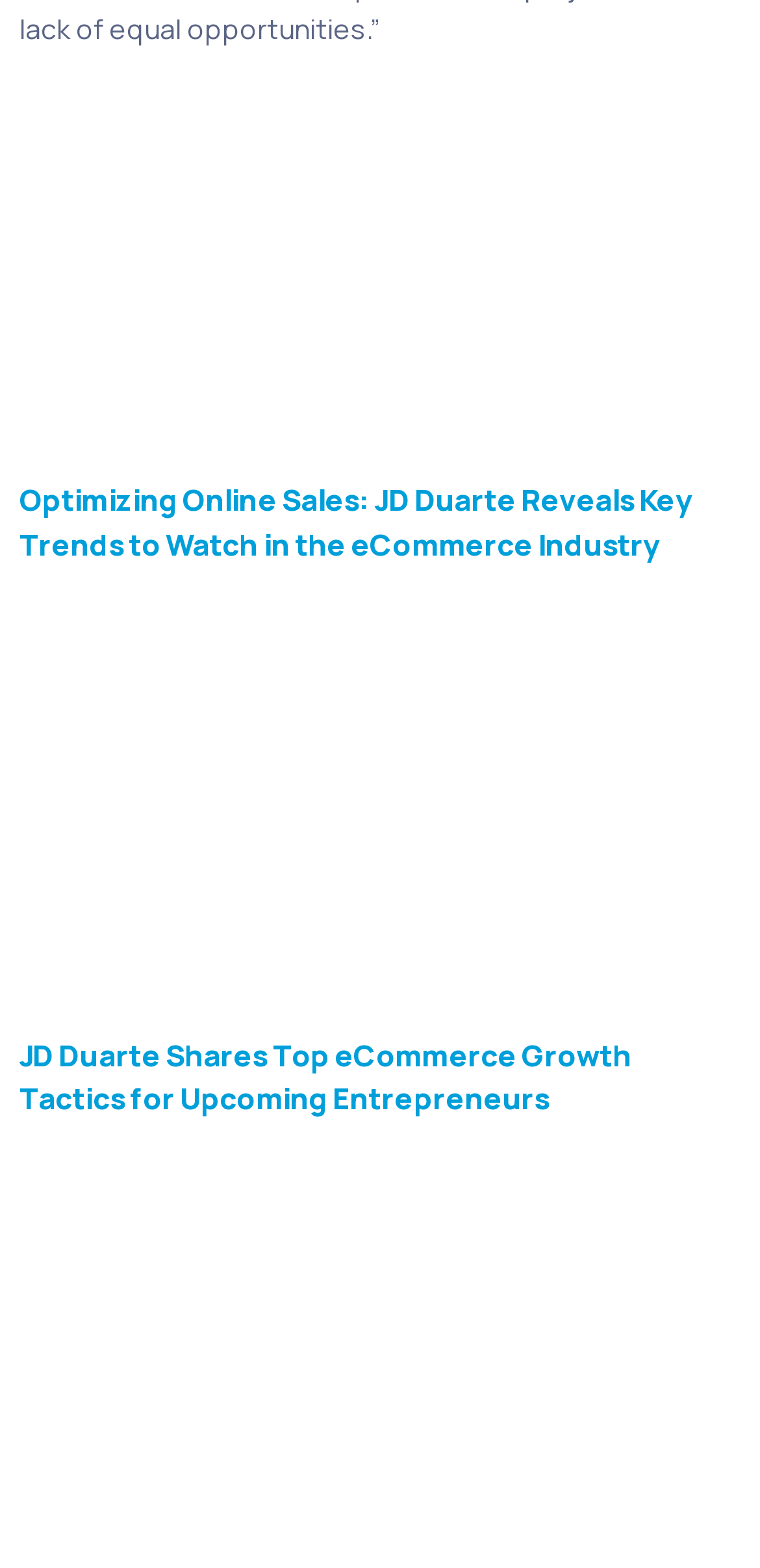Use a single word or phrase to respond to the question:
What is the topic of the first article?

eCommerce Industry